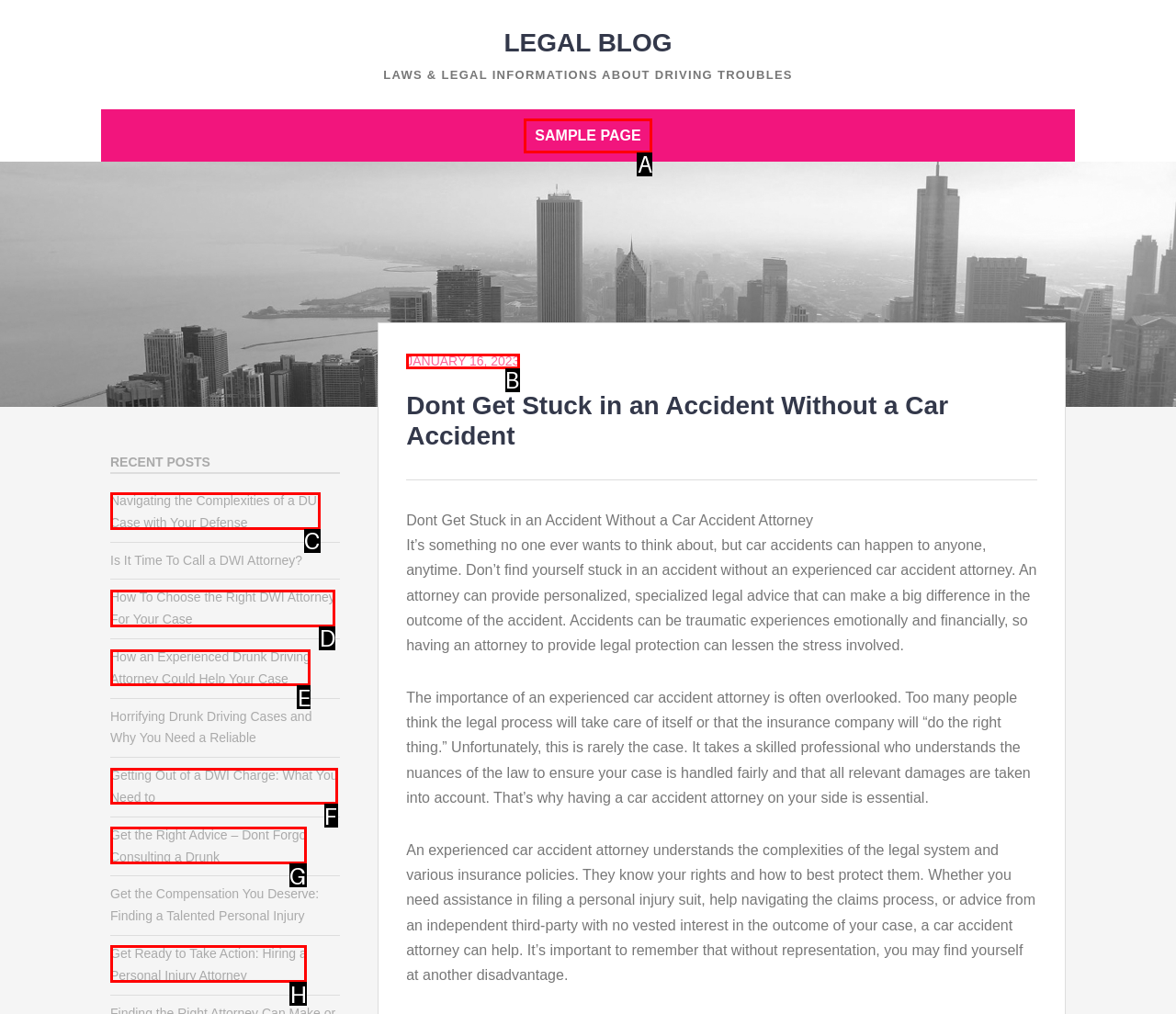Select the HTML element that needs to be clicked to carry out the task: Click on Navigating the Complexities of a DUI Case with Your Defense
Provide the letter of the correct option.

C